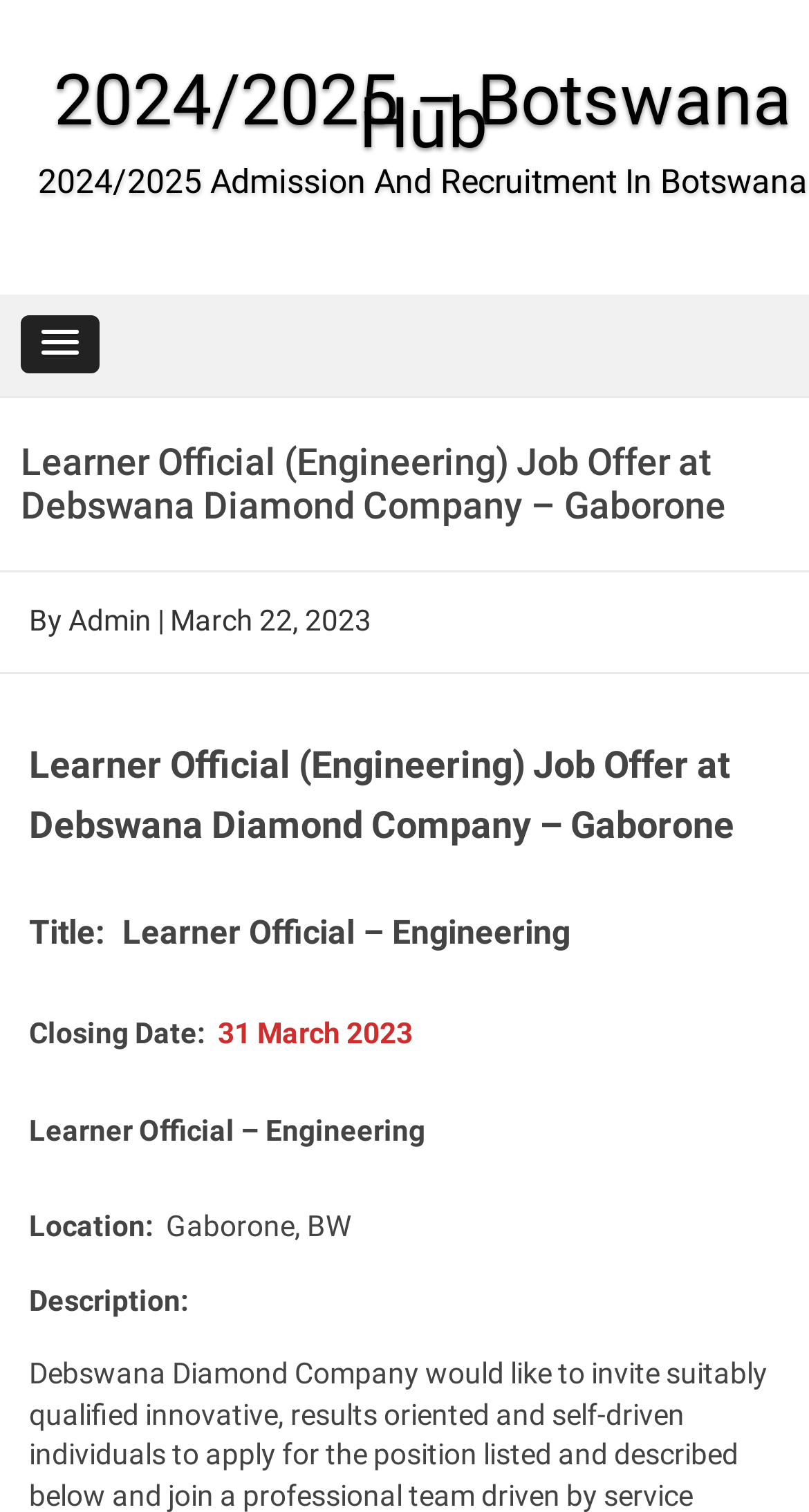Calculate the bounding box coordinates for the UI element based on the following description: "2024/2025 – Botswana Hub". Ensure the coordinates are four float numbers between 0 and 1, i.e., [left, top, right, bottom].

[0.067, 0.038, 0.979, 0.108]